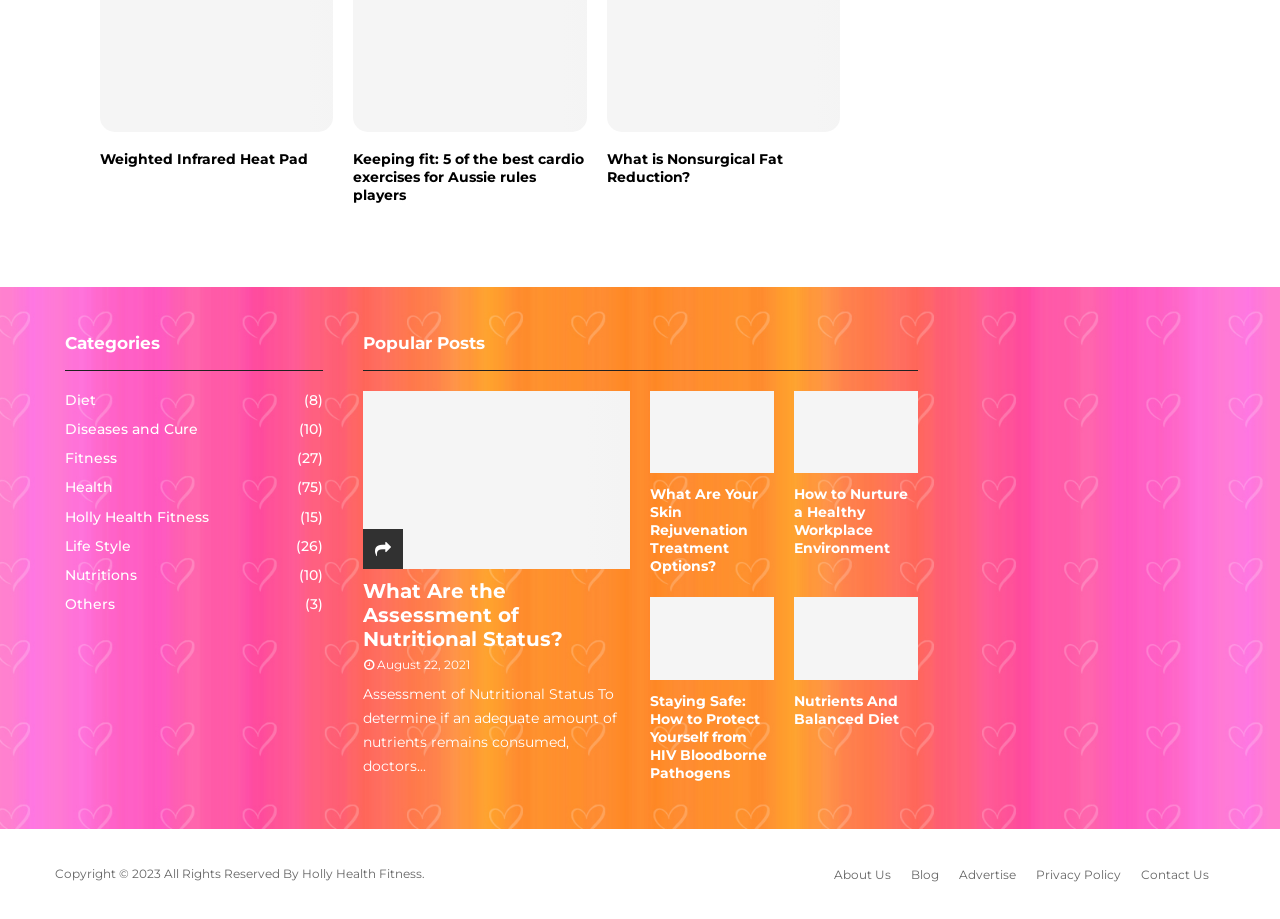Please find the bounding box coordinates of the element that must be clicked to perform the given instruction: "Explore the 'Fitness' category". The coordinates should be four float numbers from 0 to 1, i.e., [left, top, right, bottom].

[0.051, 0.489, 0.091, 0.508]